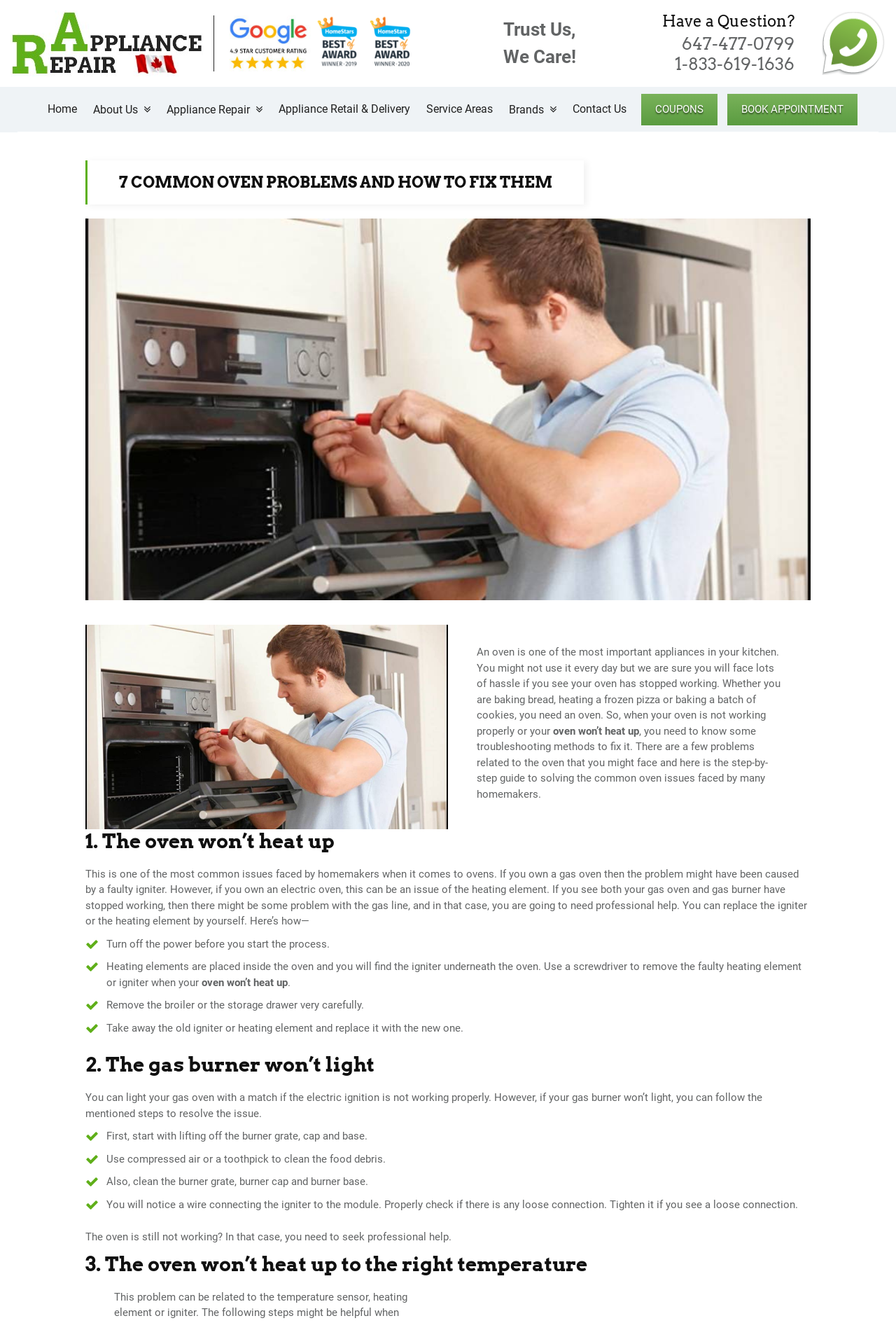Provide the bounding box coordinates for the UI element described in this sentence: "Appliance Repair". The coordinates should be four float values between 0 and 1, i.e., [left, top, right, bottom].

[0.18, 0.072, 0.298, 0.093]